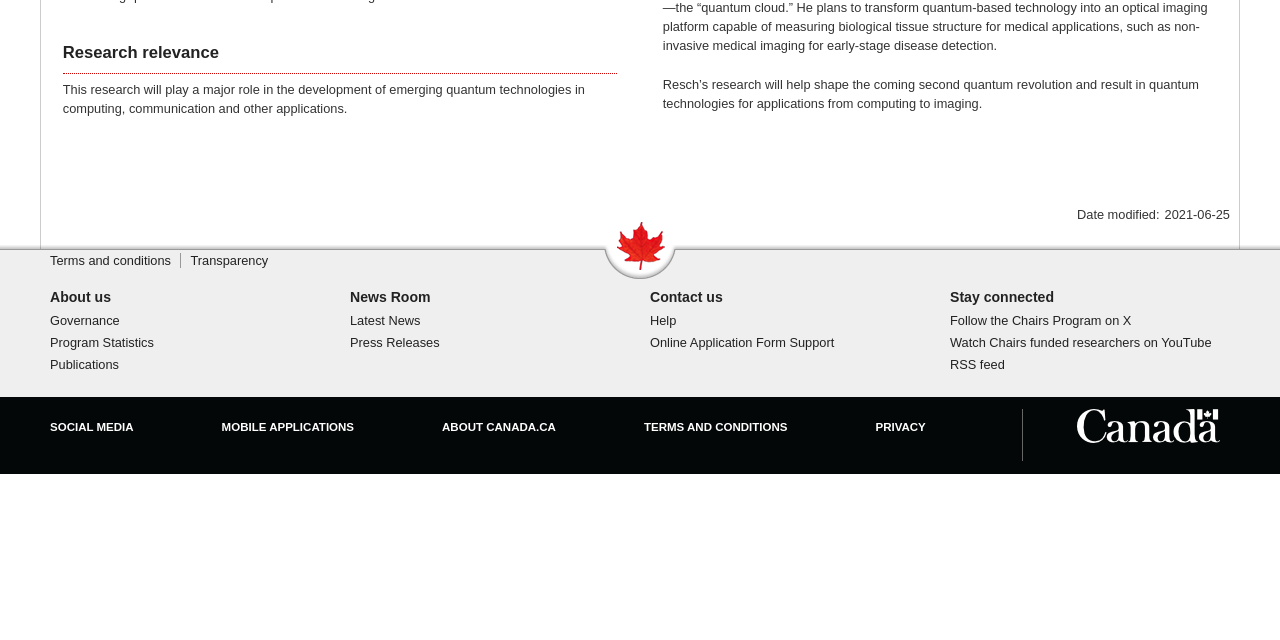Identify the bounding box for the described UI element. Provide the coordinates in (top-left x, top-left y, bottom-right x, bottom-right y) format with values ranging from 0 to 1: Why edjuster

None